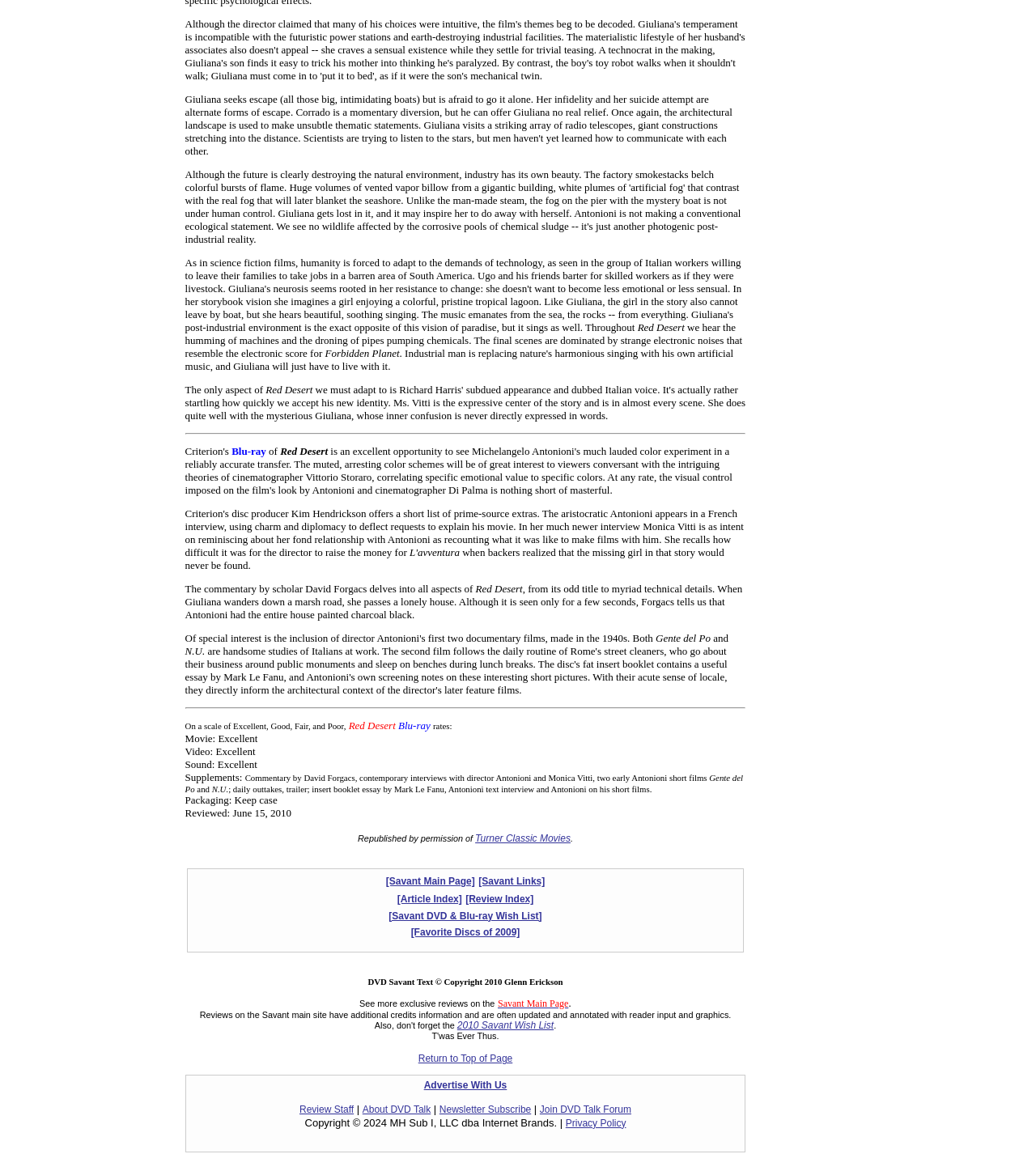Please locate the bounding box coordinates of the element that needs to be clicked to achieve the following instruction: "Click the link to Review Index". The coordinates should be four float numbers between 0 and 1, i.e., [left, top, right, bottom].

[0.449, 0.763, 0.515, 0.772]